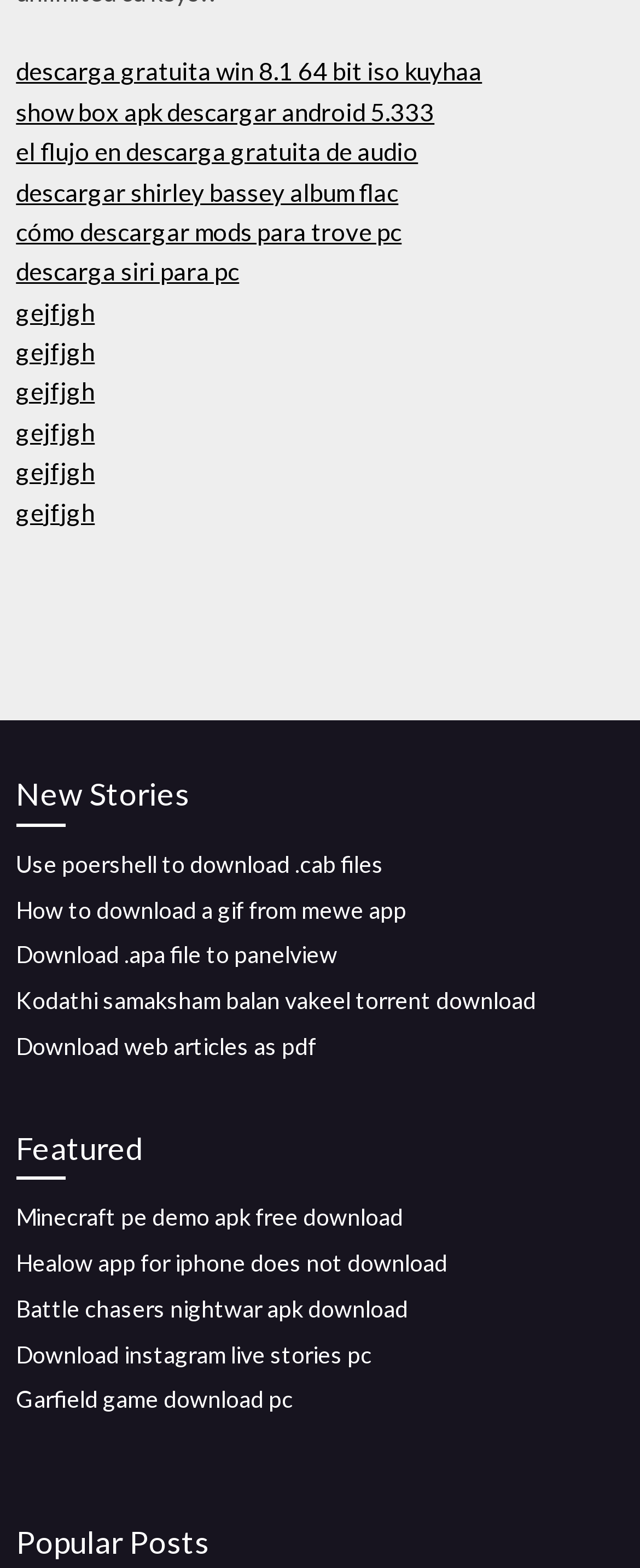Please identify the bounding box coordinates of the area that needs to be clicked to fulfill the following instruction: "Explore Featured content."

[0.025, 0.716, 0.975, 0.753]